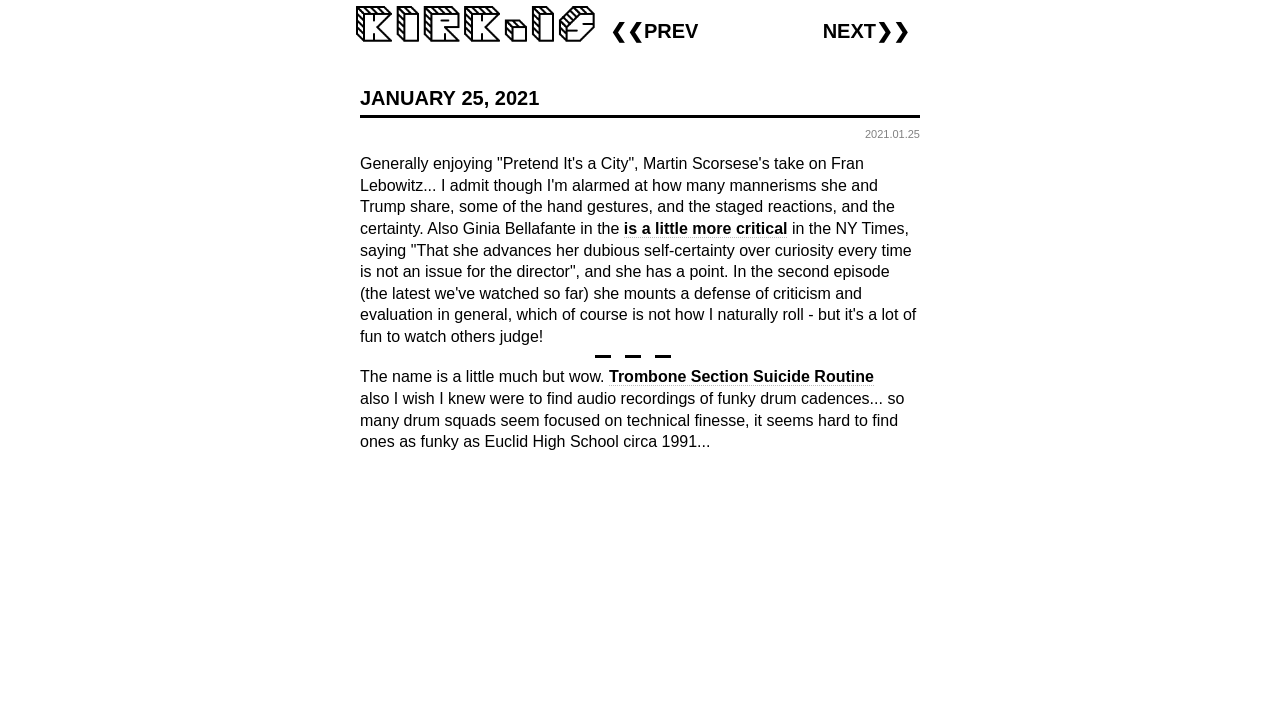What is the date of the current post?
Utilize the information in the image to give a detailed answer to the question.

The date of the current post can be found in the heading element 'January 25, 2021' which is located at the top of the webpage, and also in the static text element '2021.01.25' which is located below the heading.